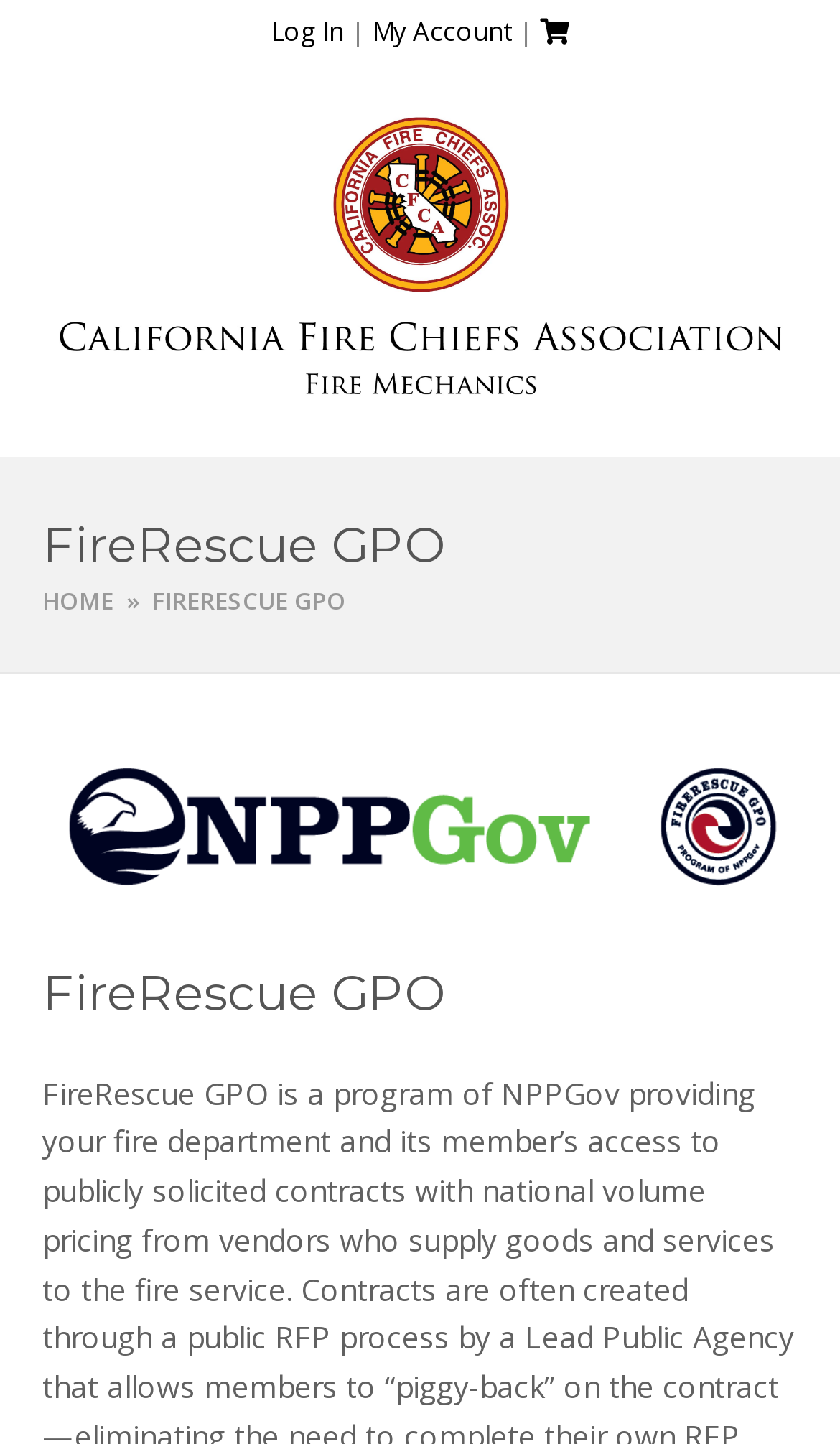Using the provided element description "aria-label="Toggle mobile menu"", determine the bounding box coordinates of the UI element.

[0.894, 0.087, 0.95, 0.112]